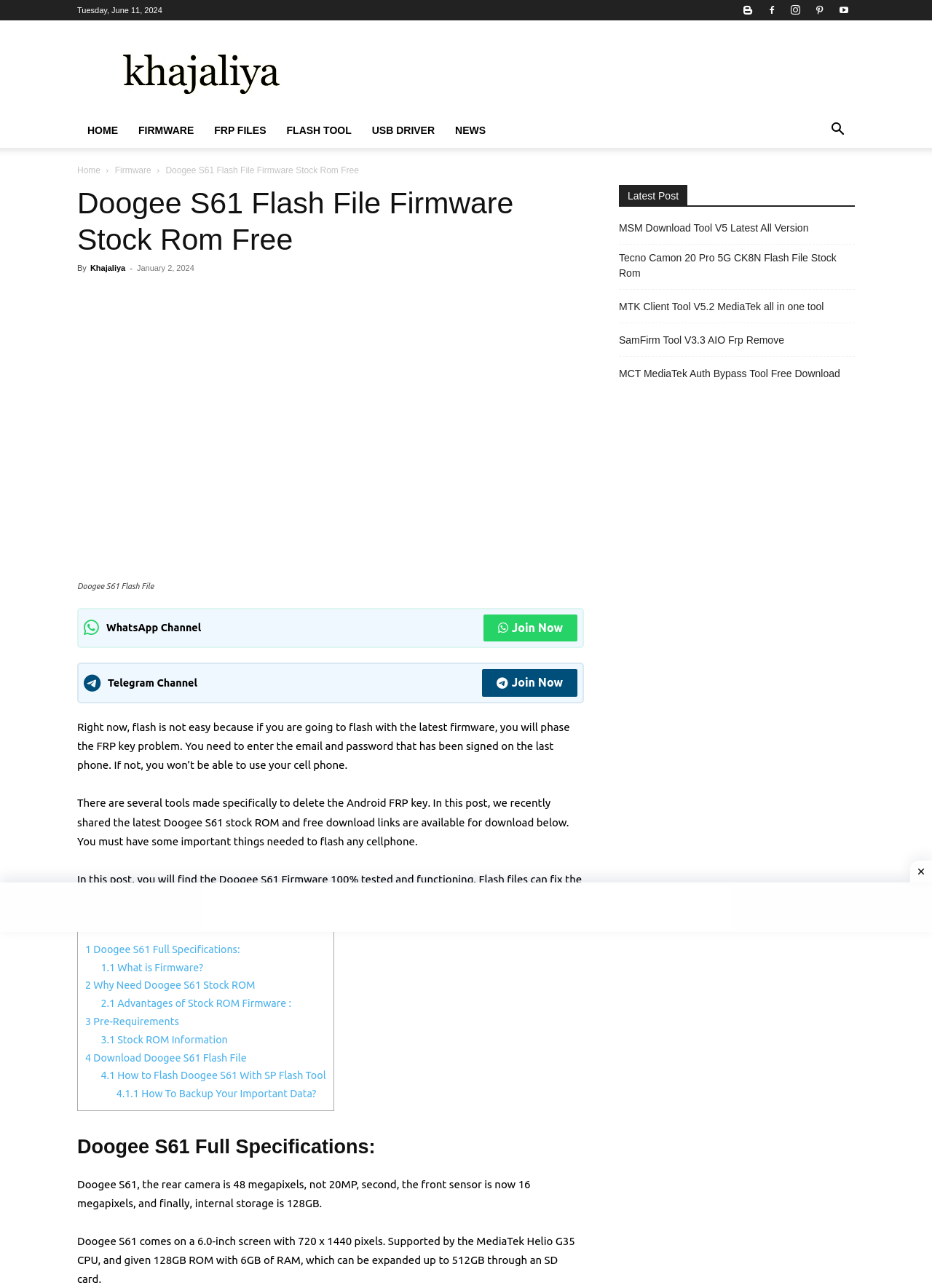Please determine the heading text of this webpage.

Doogee S61 Flash File Firmware Stock Rom Free